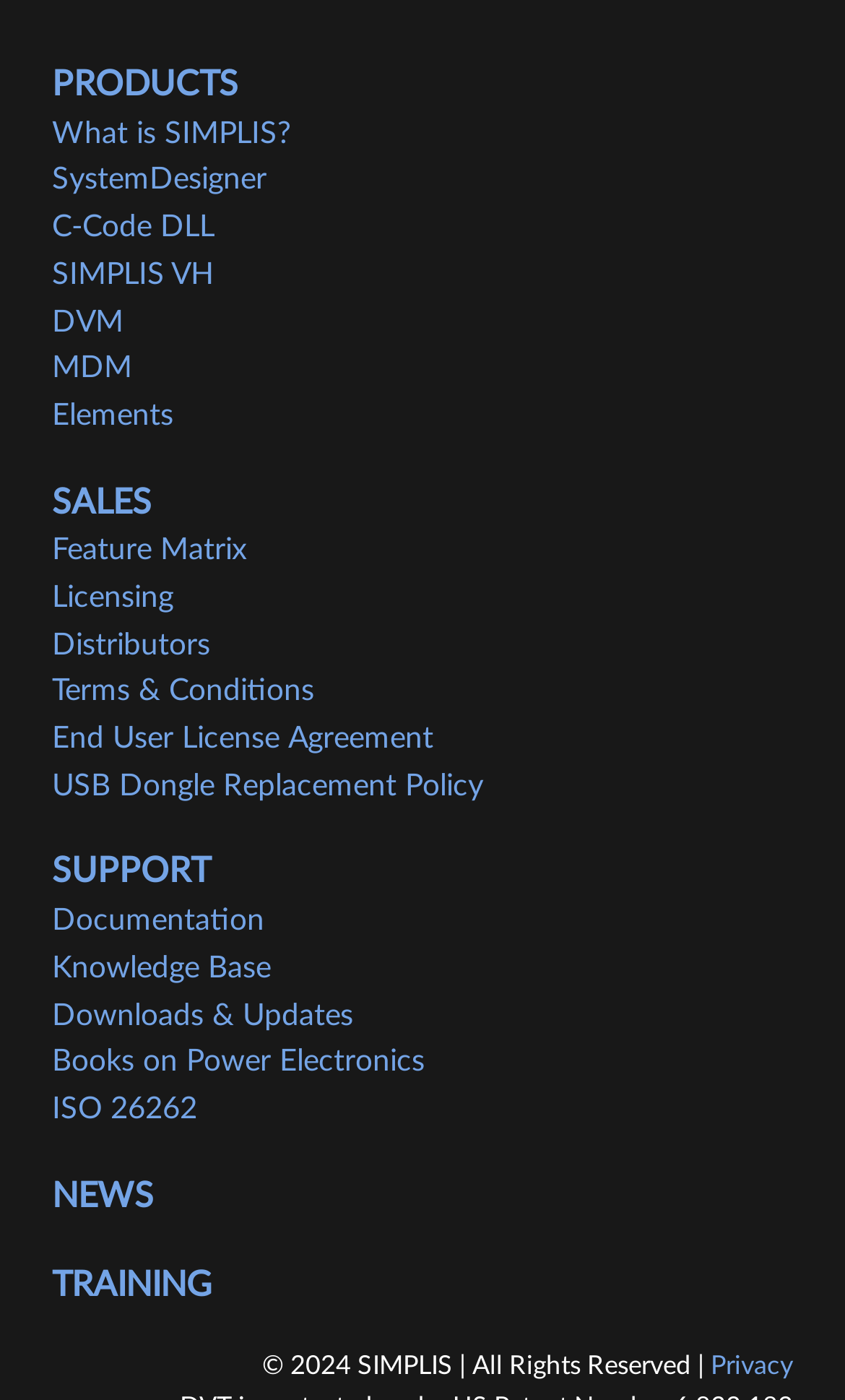Locate the bounding box coordinates of the clickable region to complete the following instruction: "Check PRIVACY."

[0.841, 0.966, 0.938, 0.985]